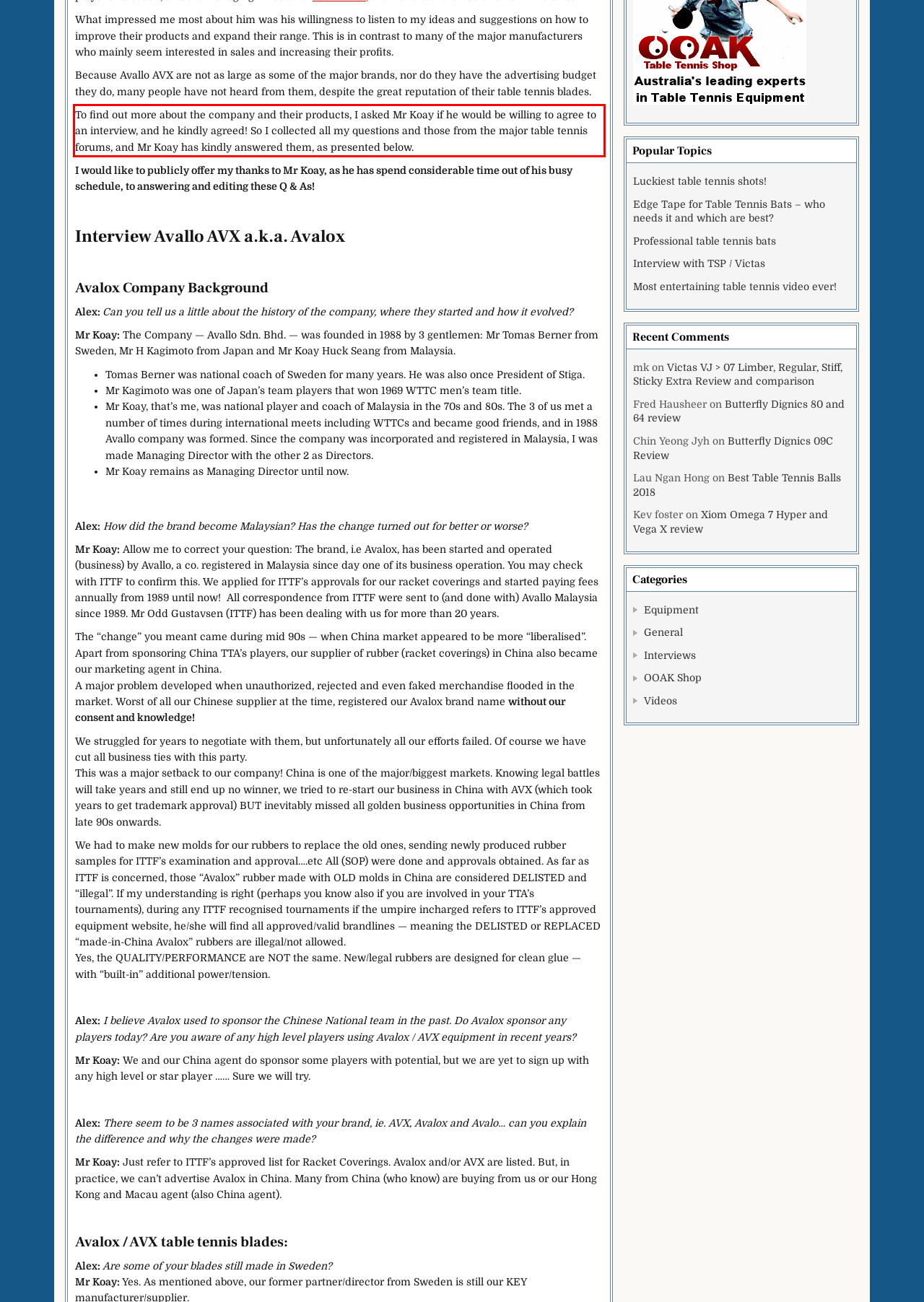Given a screenshot of a webpage, identify the red bounding box and perform OCR to recognize the text within that box.

To find out more about the company and their products, I asked Mr Koay if he would be willing to agree to an interview, and he kindly agreed! So I collected all my questions and those from the major table tennis forums, and Mr Koay has kindly answered them, as presented below.